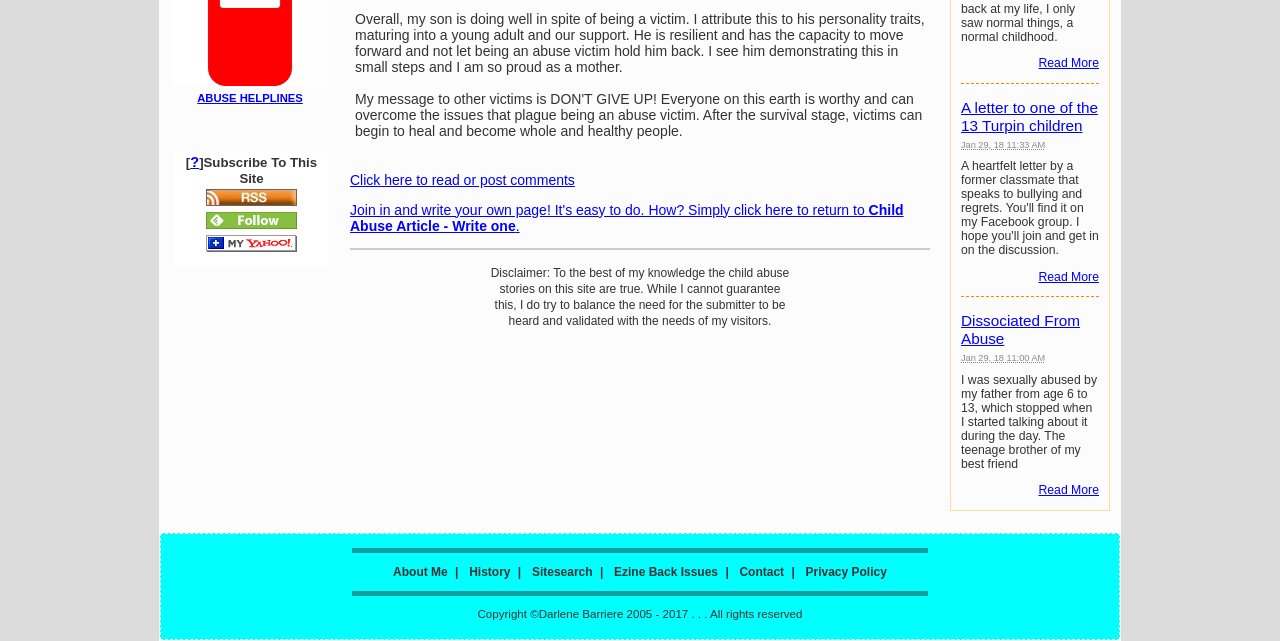Identify the bounding box of the HTML element described as: "alt="follow us in feedly"".

[0.161, 0.34, 0.232, 0.363]